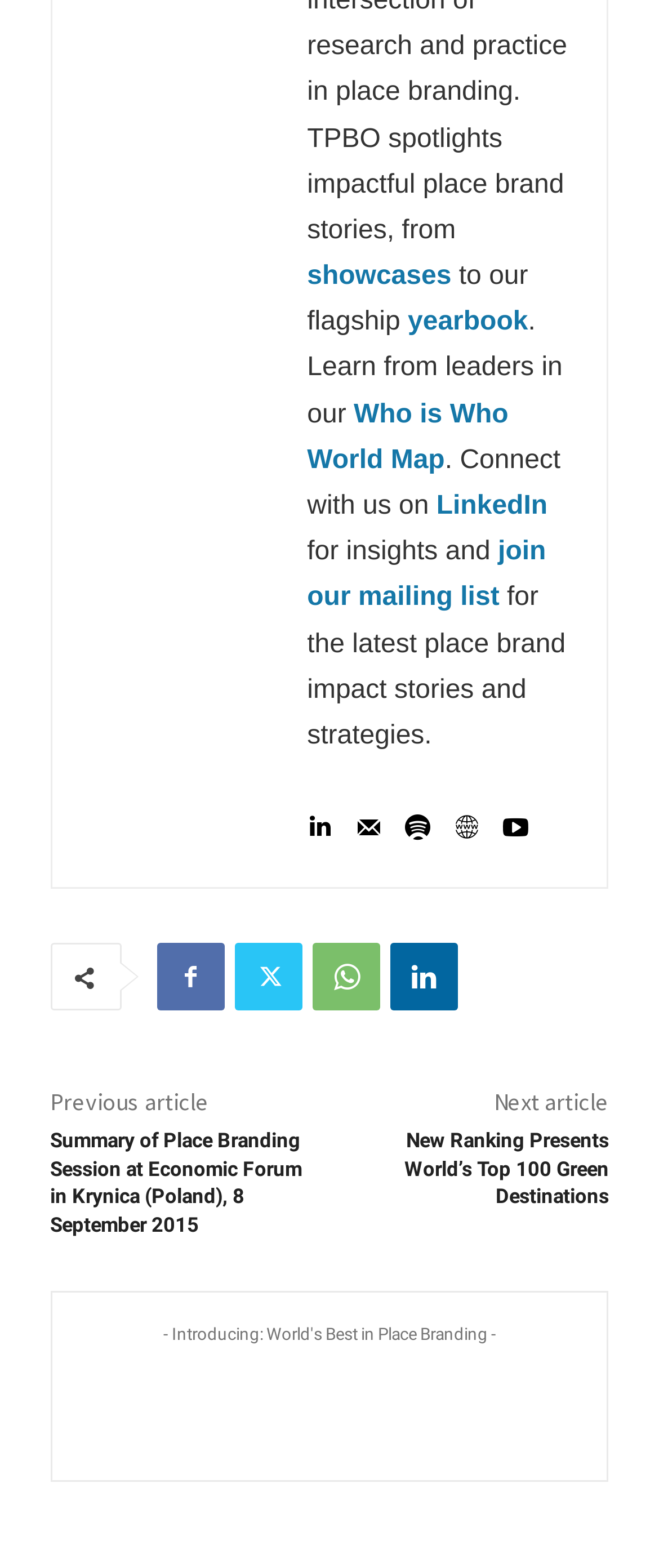What social media platform is mentioned?
Refer to the image and provide a one-word or short phrase answer.

LinkedIn